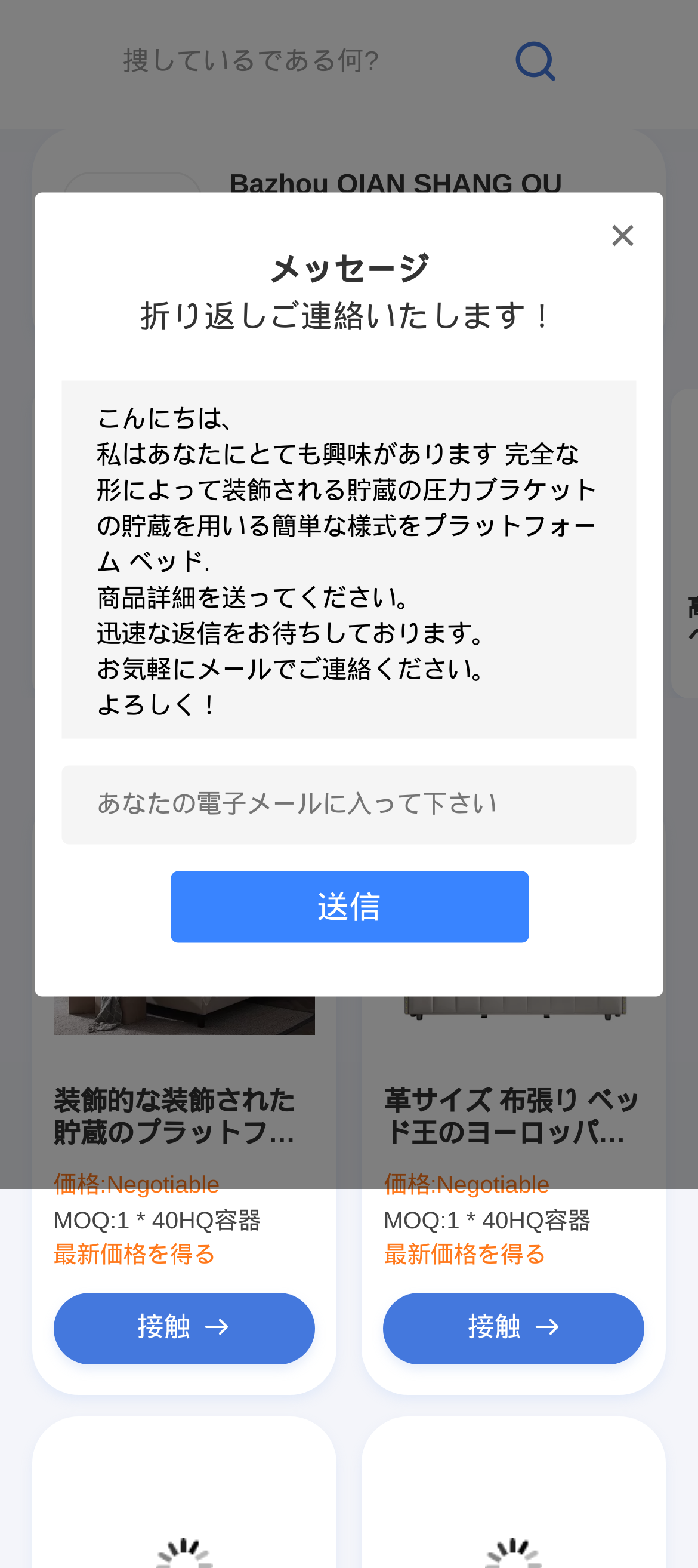What is the price of the product?
From the image, respond using a single word or phrase.

Negotiable